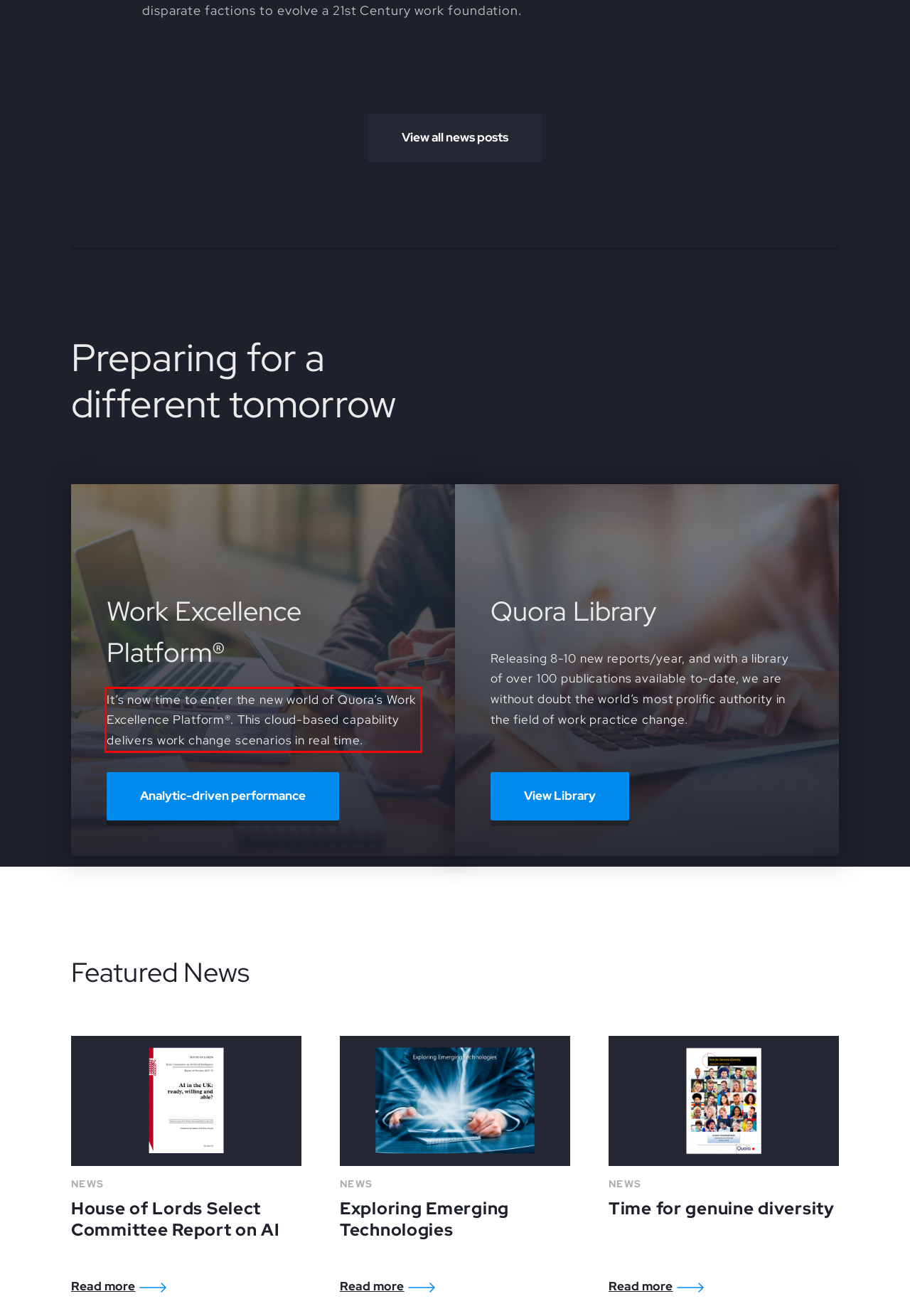Analyze the webpage screenshot and use OCR to recognize the text content in the red bounding box.

It’s now time to enter the new world of Quora’s Work Excellence Platform®. This cloud-based capability delivers work change scenarios in real time.